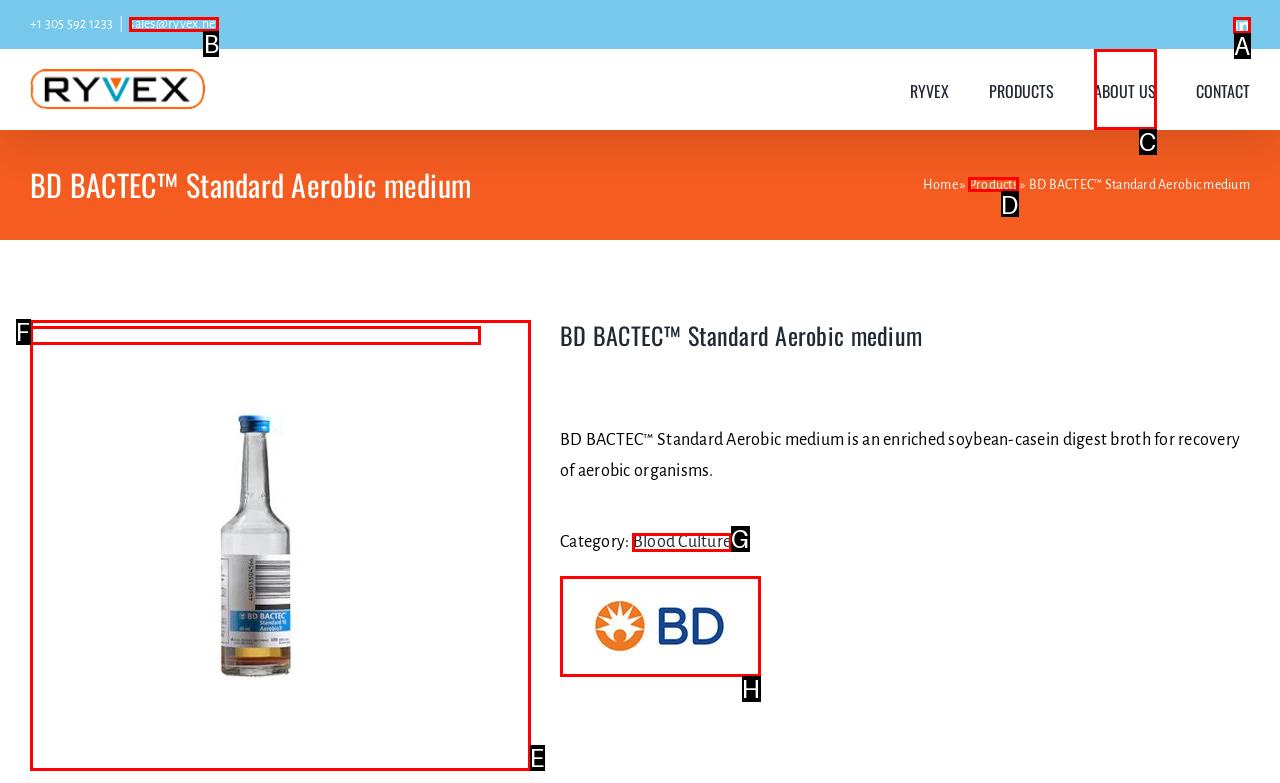Tell me the letter of the UI element I should click to accomplish the task: Send an email to sales based on the choices provided in the screenshot.

B